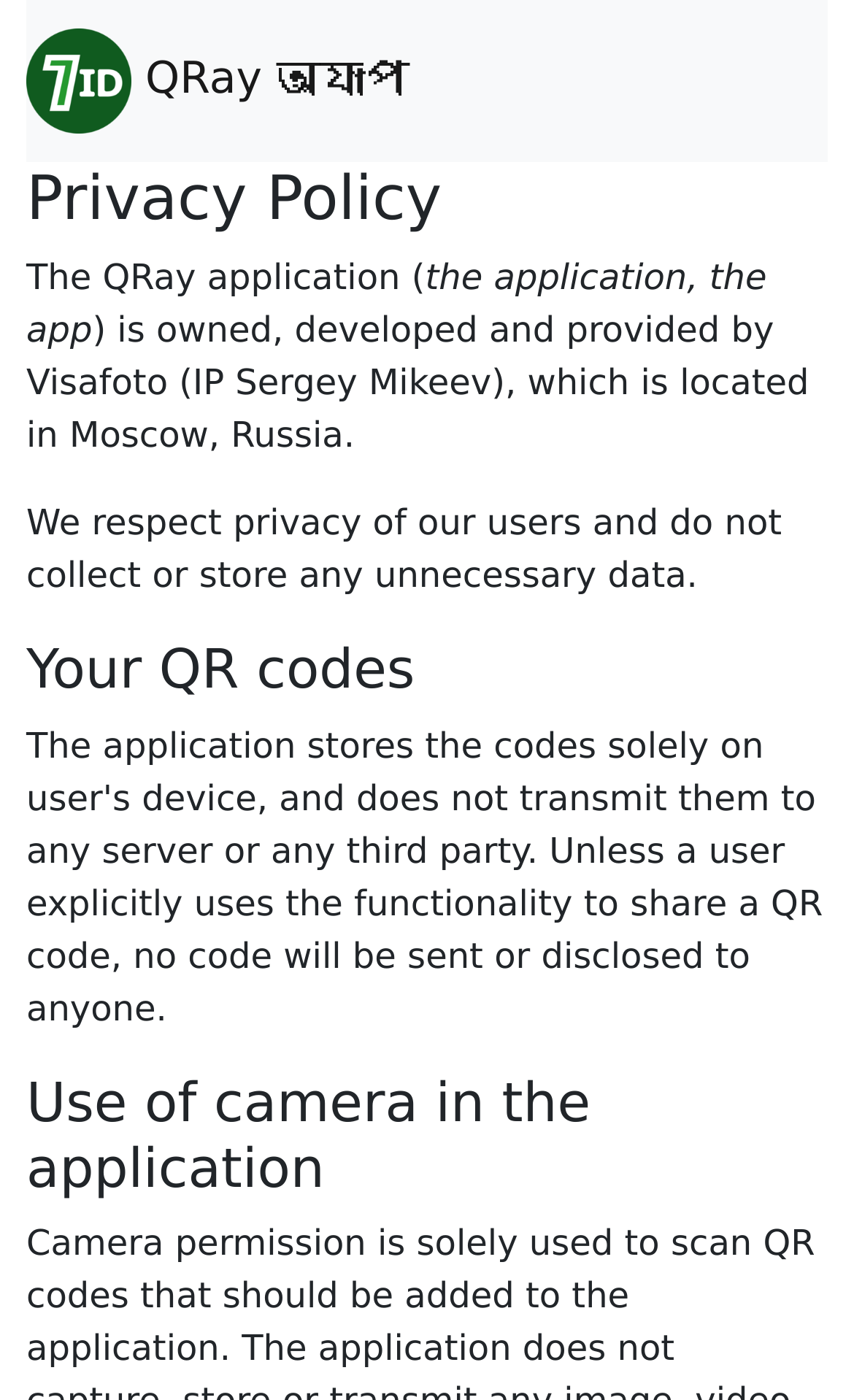Provide a thorough description of the webpage you see.

The webpage appears to be a privacy policy page for the QRay application. At the top left corner, there is a link to the QRay app, accompanied by a small image. Below this, a prominent heading reads "Privacy Policy". 

The main content of the page is divided into sections, with the first section describing the ownership and development of the application. This section consists of three paragraphs of text, which provide information about the application's owner, developer, and provider, as well as their location.

Following this section, there is a heading titled "Your QR codes", which is positioned roughly in the middle of the page. However, there is no accompanying text or content related to this heading.

Further down the page, there is another heading titled "Use of camera in the application", which is located near the bottom of the page. Again, there is no accompanying text or content related to this heading.

Overall, the page appears to be a straightforward presentation of the QRay application's privacy policy, with clear headings and concise text.